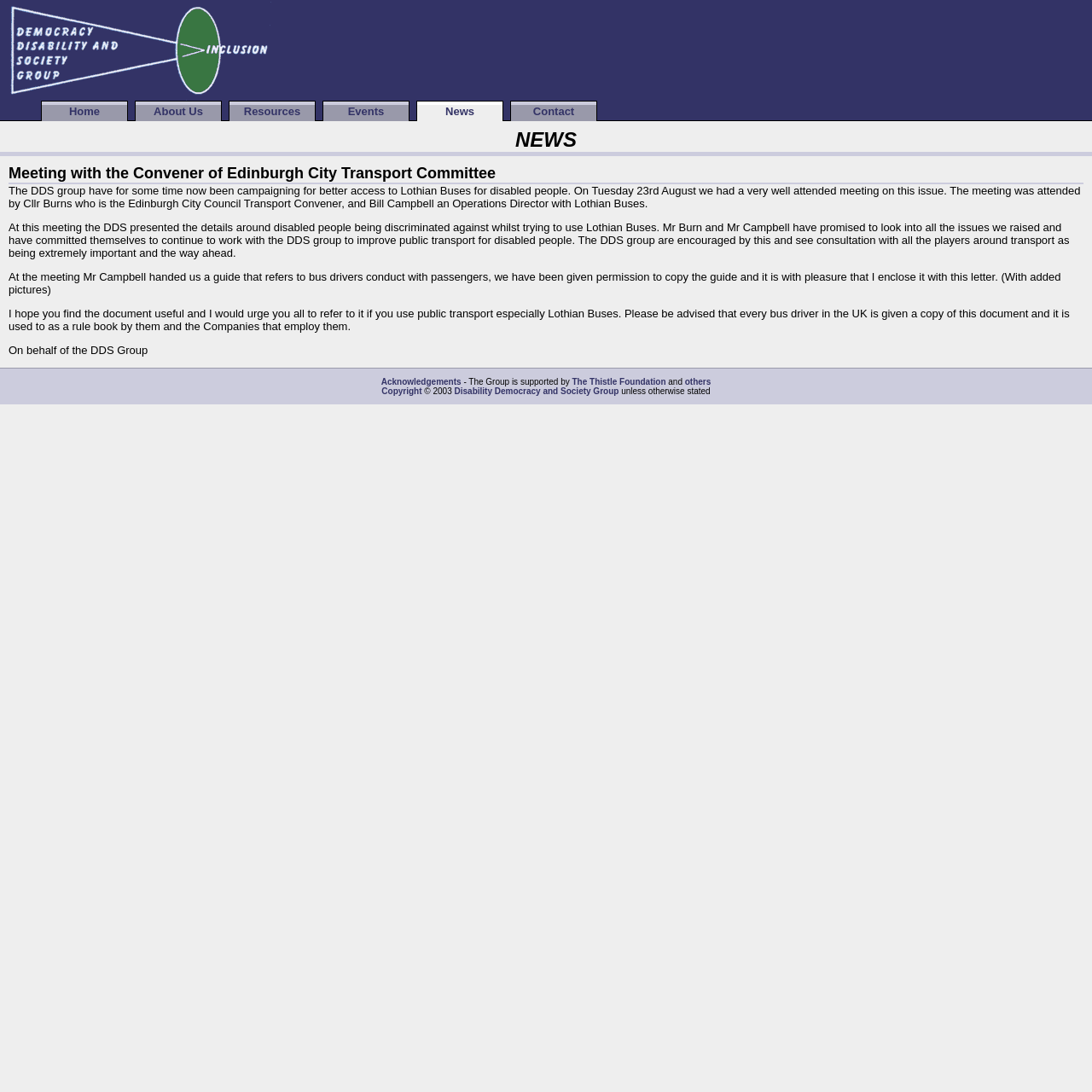Refer to the image and answer the question with as much detail as possible: Who is the Operations Director with Lothian Buses?

The answer can be found in the text 'The meeting was attended by Cllr Burns who is the Edinburgh City Council Transport Convener, and Bill Campbell an Operations Director with Lothian Buses.' which mentions Bill Campbell as the Operations Director with Lothian Buses.